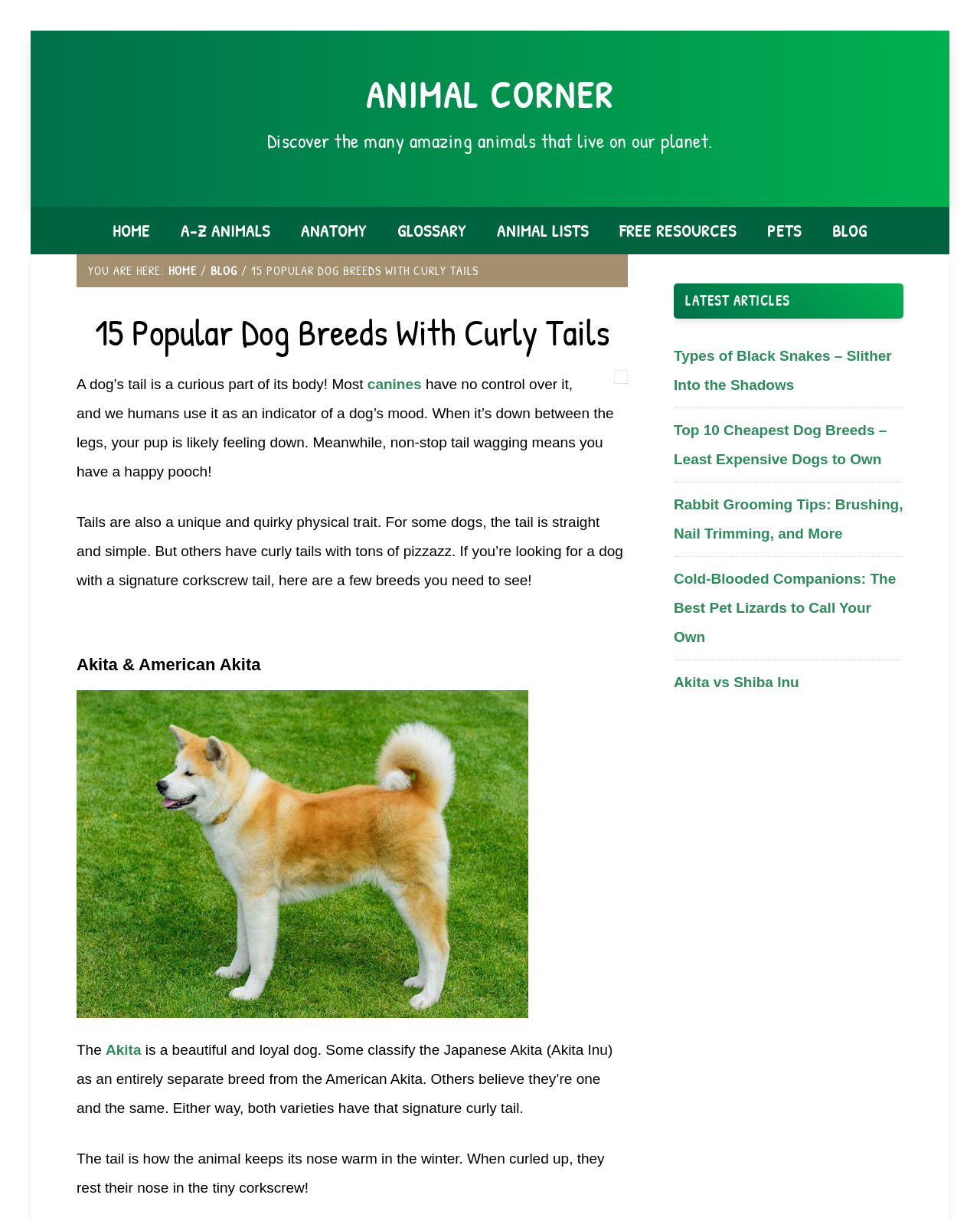Please determine the bounding box coordinates of the element's region to click in order to carry out the following instruction: "Explore the 'PETS' section". The coordinates should be four float numbers between 0 and 1, i.e., [left, top, right, bottom].

[0.767, 0.169, 0.834, 0.208]